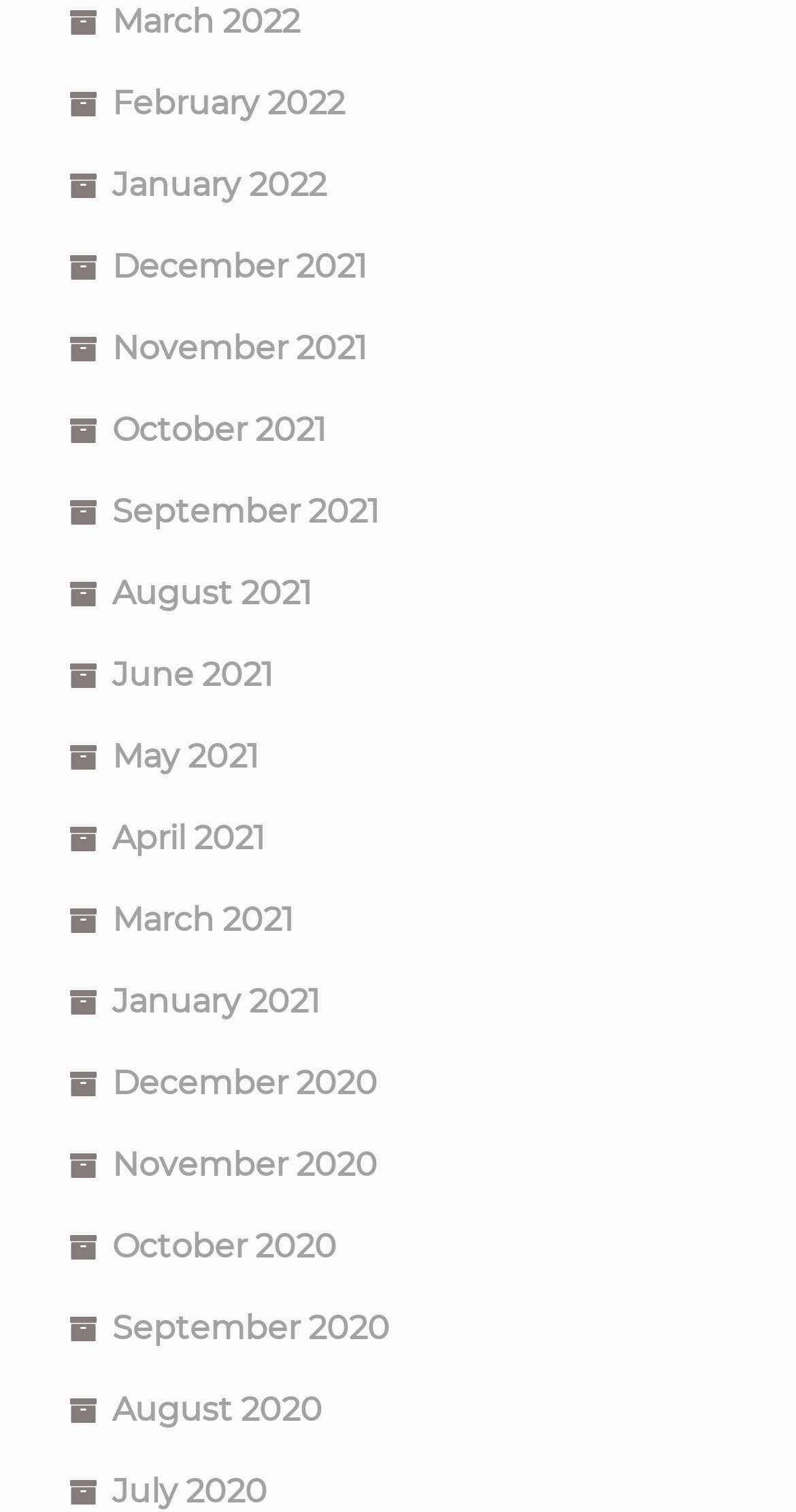Find the bounding box coordinates of the area that needs to be clicked in order to achieve the following instruction: "view March 2022". The coordinates should be specified as four float numbers between 0 and 1, i.e., [left, top, right, bottom].

[0.141, 0.001, 0.377, 0.027]